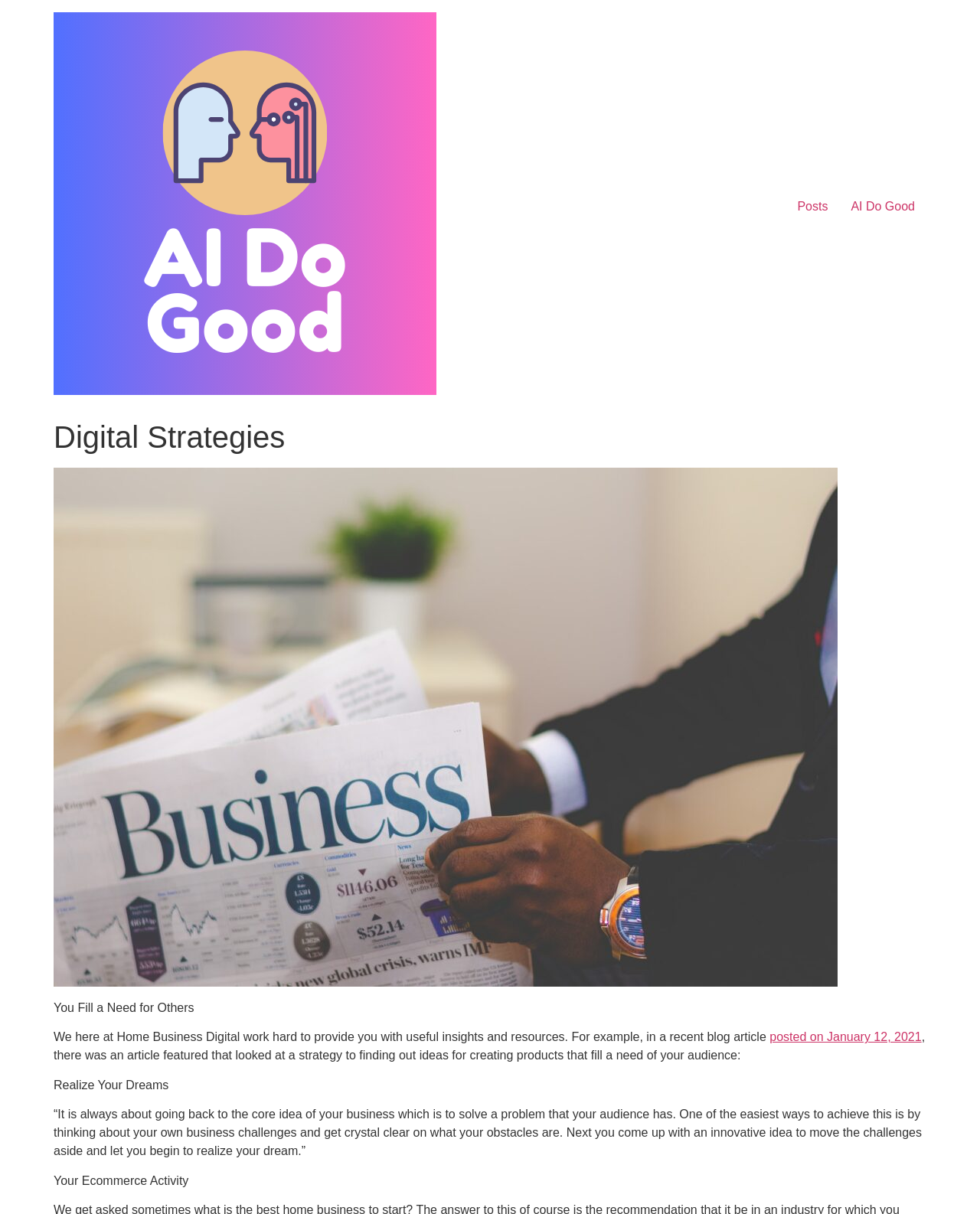Determine the bounding box coordinates for the HTML element mentioned in the following description: "AI Do Good". The coordinates should be a list of four floats ranging from 0 to 1, represented as [left, top, right, bottom].

[0.857, 0.157, 0.945, 0.183]